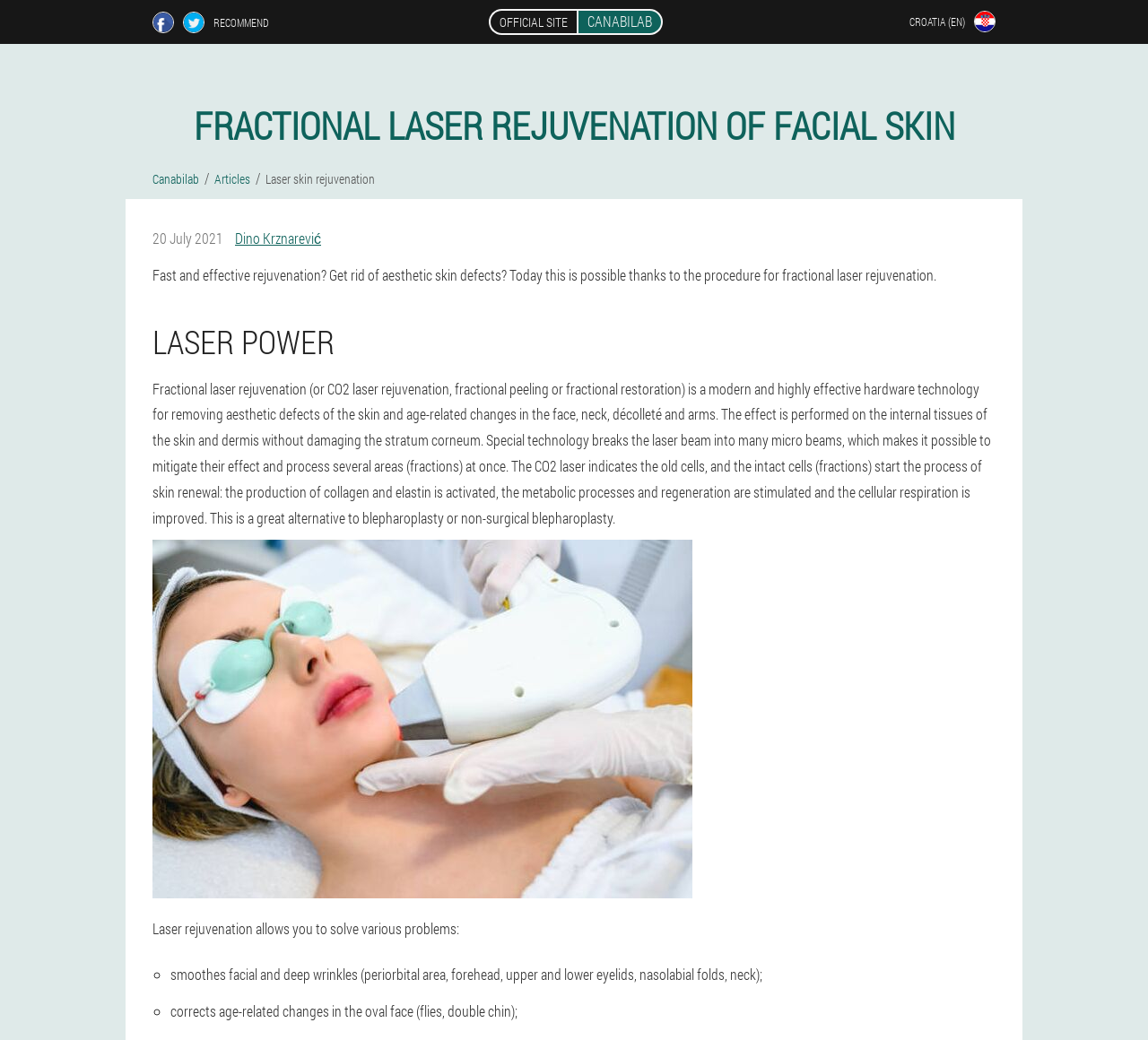What problems can laser rejuvenation solve?
Based on the image, respond with a single word or phrase.

Various skin issues